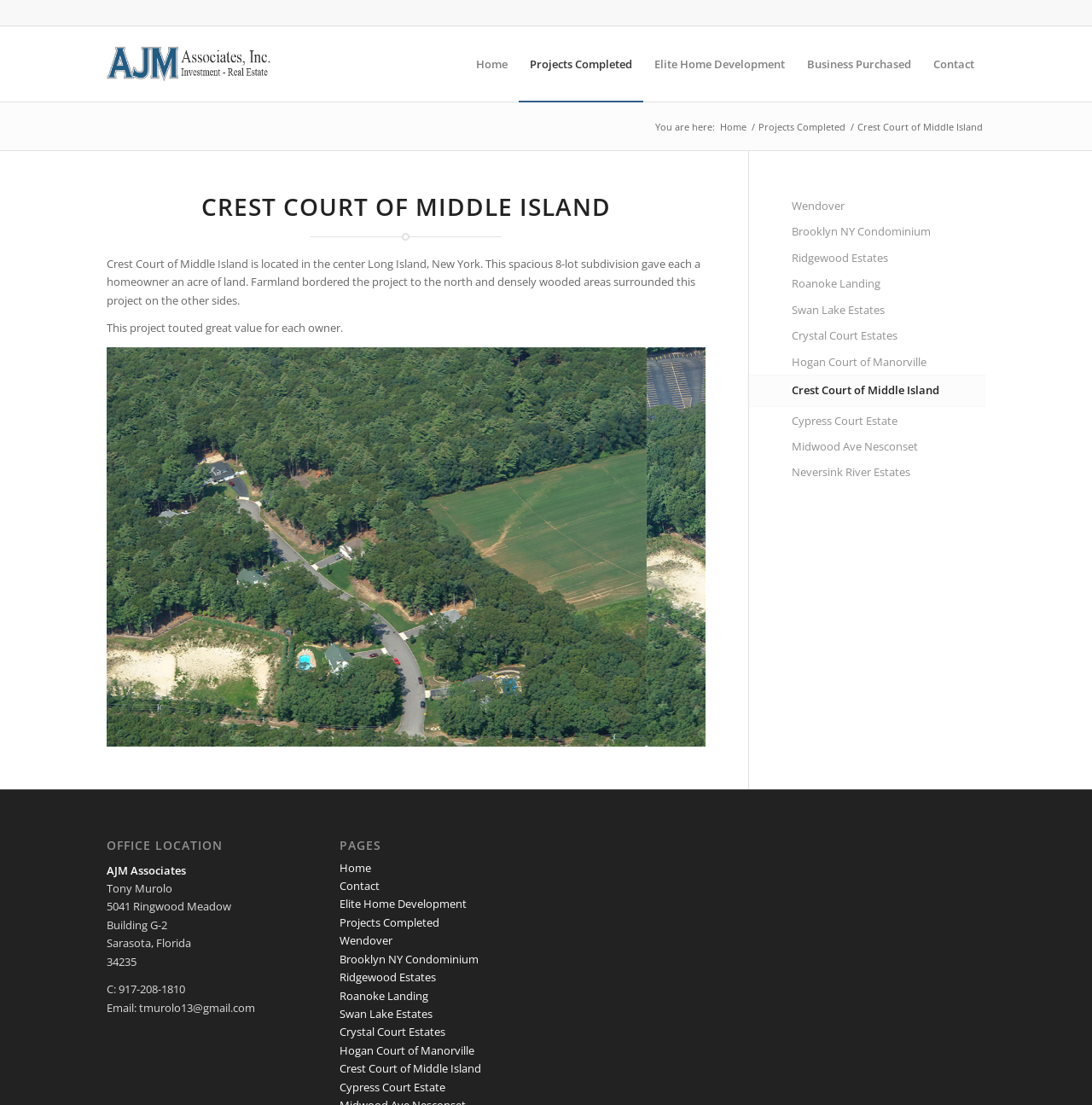Detail the features and information presented on the webpage.

The webpage is about Crest Court of Middle Island, a project developed by AJM Associates. At the top, there is a logo of AJM Associates, accompanied by a menu bar with five items: Home, Projects Completed, Elite Home Development, Business Purchased, and Contact. Below the menu bar, there is a breadcrumb navigation showing the current page's location.

The main content area is divided into two sections. The left section has a heading "CREST COURT OF MIDDLE ISLAND" and a brief description of the project, which is located in the center of Long Island, New York. The project features 8-lot subdivisions, with each lot being an acre in size, surrounded by farmland and densely wooded areas. The project is touted to offer great value to each homeowner. There is also an image related to the project.

Below the project description, there are links to navigate through the project's pages, labeled as "1" and "2". On the right side of the main content area, there is a complementary section with links to other projects developed by AJM Associates, including Wendover, Brooklyn NY Condominium, Ridgewood Estates, and several others.

At the bottom of the page, there are three sections. The first section has a heading "OFFICE LOCATION" and provides the contact information of AJM Associates, including the office address, phone number, and email. The second section has a heading "PAGES" and lists links to various pages on the website, including Home, Contact, Elite Home Development, Projects Completed, and several others.